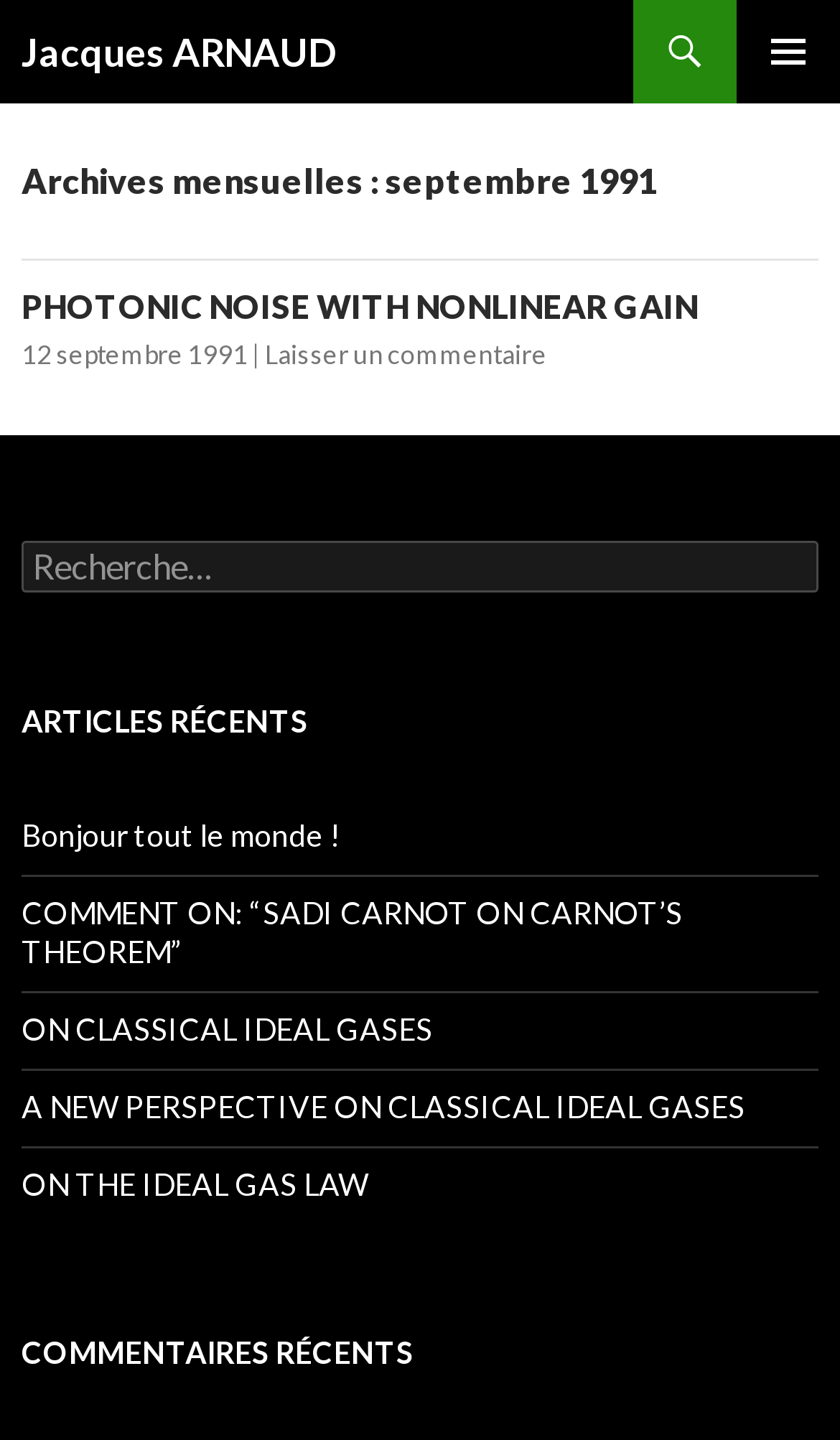Determine the bounding box for the UI element described here: "12 septembre 1991".

[0.026, 0.235, 0.295, 0.257]